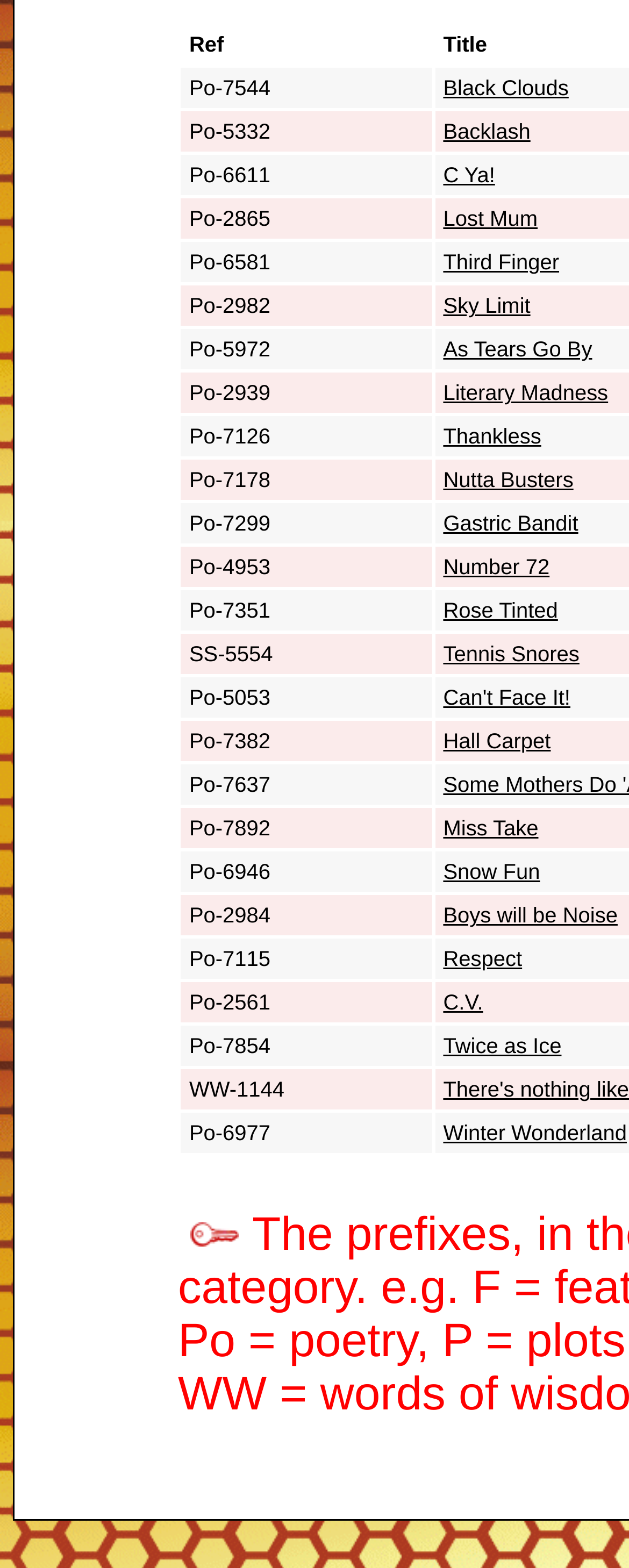How many links are there in the third grid cell?
Provide a one-word or short-phrase answer based on the image.

1